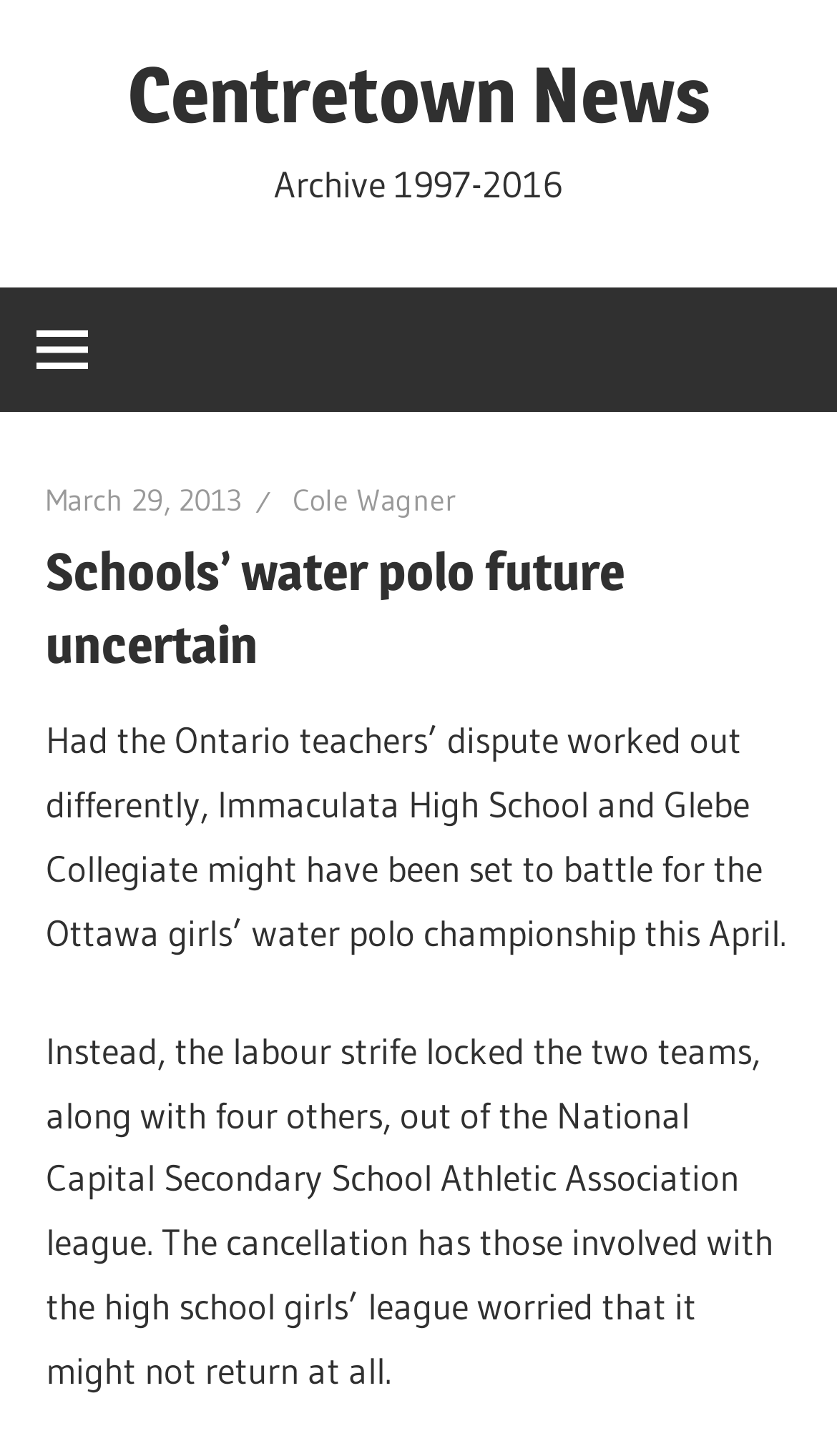Describe in detail what you see on the webpage.

The webpage appears to be a news article from Centretown News, with a focus on the uncertainty surrounding the future of schools' water polo in Ottawa. At the top of the page, there is a link to the Centretown News website, accompanied by a static text element labeled "Archive 1997-2016". 

Below this, there is a button that controls the primary menu, which is not expanded by default. When expanded, the menu displays a header with links to the date "March 29, 2013", the author "Cole Wagner", and a heading that summarizes the article's title, "Schools’ water polo future uncertain". 

The main content of the article is divided into two paragraphs. The first paragraph explains how the Ontario teachers' dispute has affected the Ottawa girls' water polo championship, specifically how Immaculata High School and Glebe Collegiate were supposed to compete but are now locked out of the league. The second paragraph elaborates on the concerns of those involved with the high school girls' league, who worry that the cancellation might be permanent.